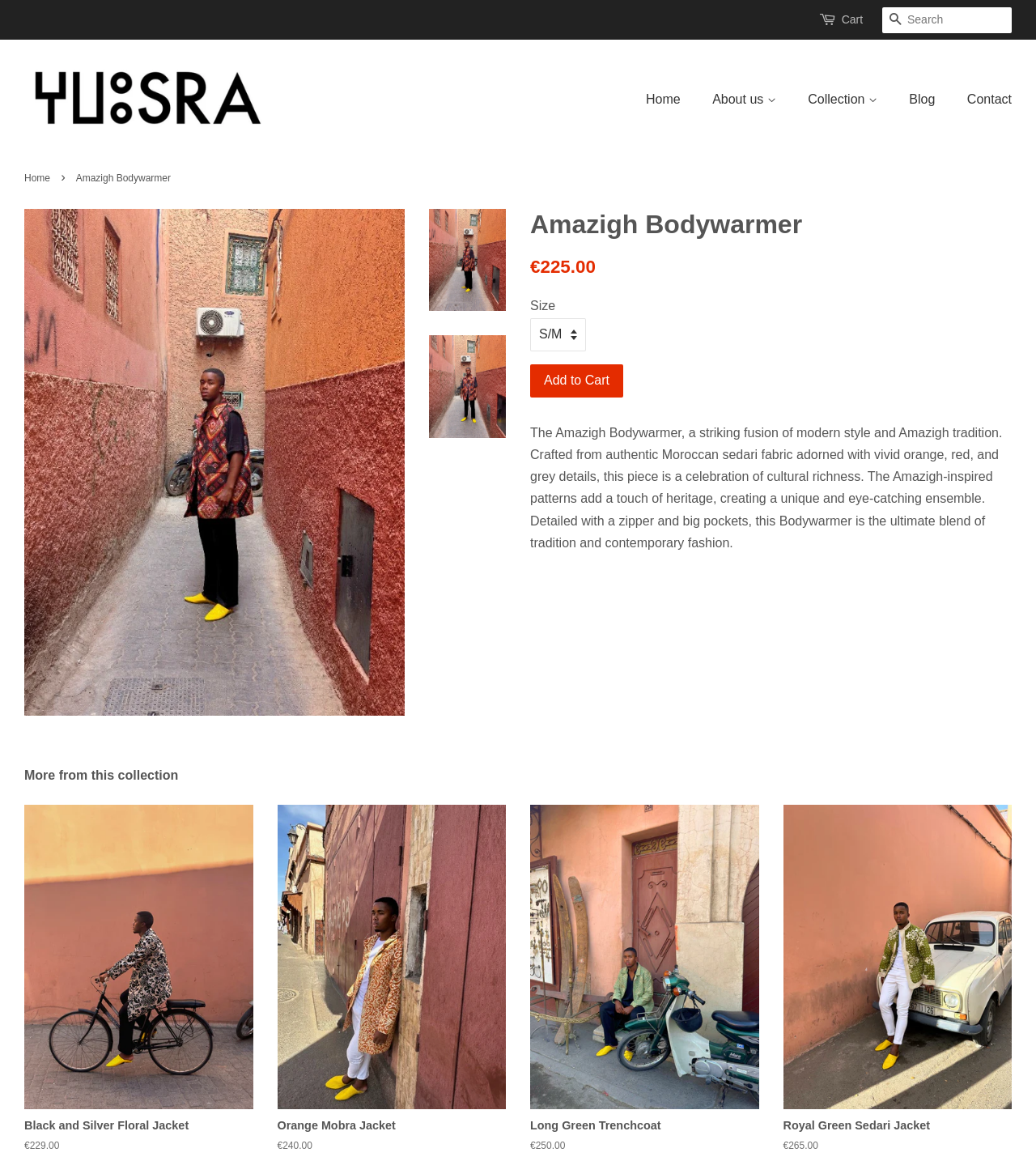Please specify the bounding box coordinates of the area that should be clicked to accomplish the following instruction: "Add the Amazigh Bodywarmer to cart". The coordinates should consist of four float numbers between 0 and 1, i.e., [left, top, right, bottom].

[0.512, 0.314, 0.602, 0.342]